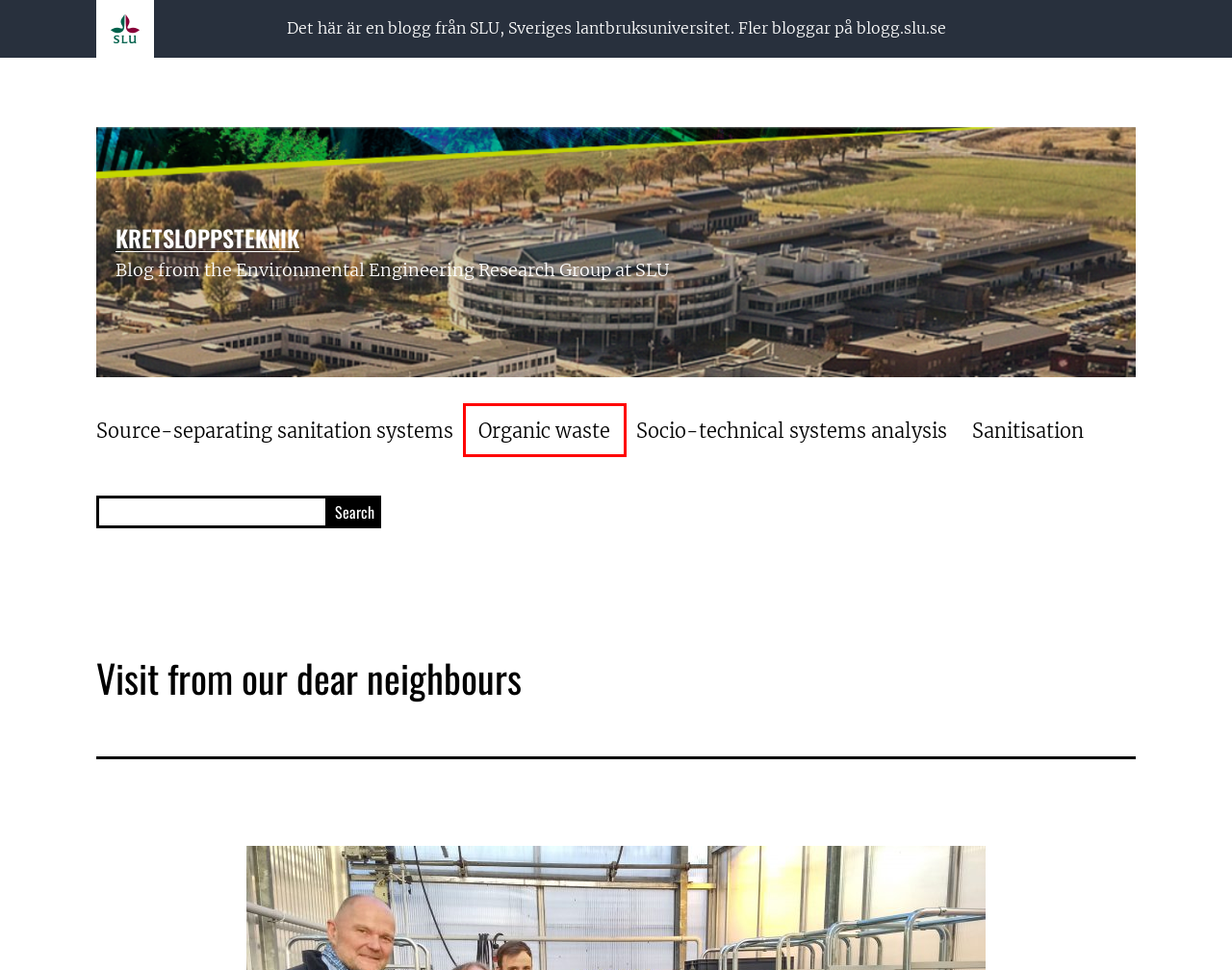With the provided webpage screenshot containing a red bounding box around a UI element, determine which description best matches the new webpage that appears after clicking the selected element. The choices are:
A. English –    Kretsloppsteknik
B. socio-technical systems analysis –    Kretsloppsteknik
C. Kretsloppsteknik – Blog from the Environmental Engineering Research Group at SLU
D. Sanitisation –    Kretsloppsteknik
E. blogg.slu.se – Sveriges lantbruksuniversitets bloggportal
F. Source-separating sanitation systems –    Kretsloppsteknik
G. Organic waste –    Kretsloppsteknik
H. Cecilia Lalander | Externwebben

G